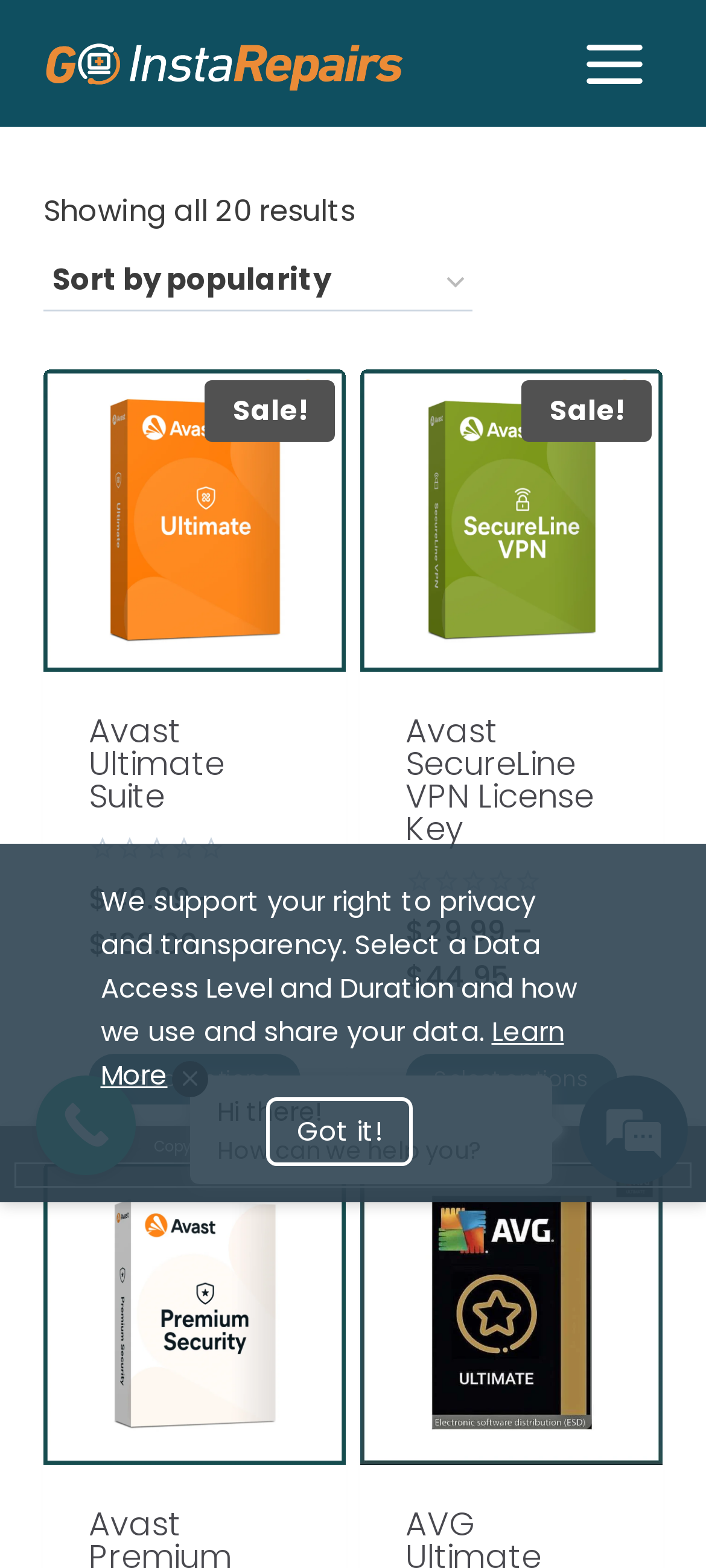Find the bounding box coordinates for the area you need to click to carry out the instruction: "Learn more about data access level and duration". The coordinates should be four float numbers between 0 and 1, indicated as [left, top, right, bottom].

[0.142, 0.645, 0.799, 0.697]